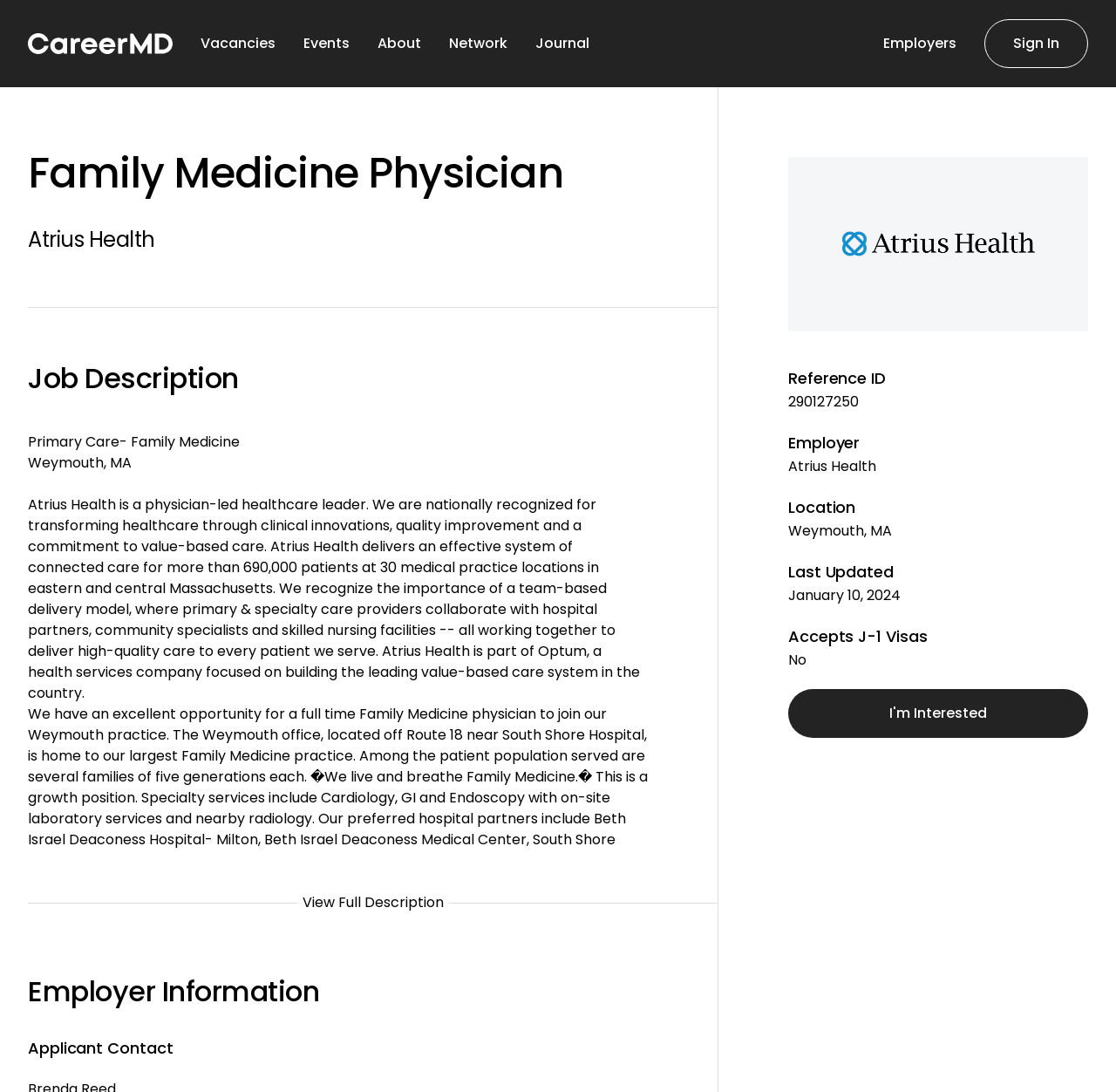Refer to the image and provide an in-depth answer to the question: 
What is the location of the job?

The location can be found in the StaticText element with the text 'Weymouth, MA' at coordinates [0.706, 0.476, 0.799, 0.495].